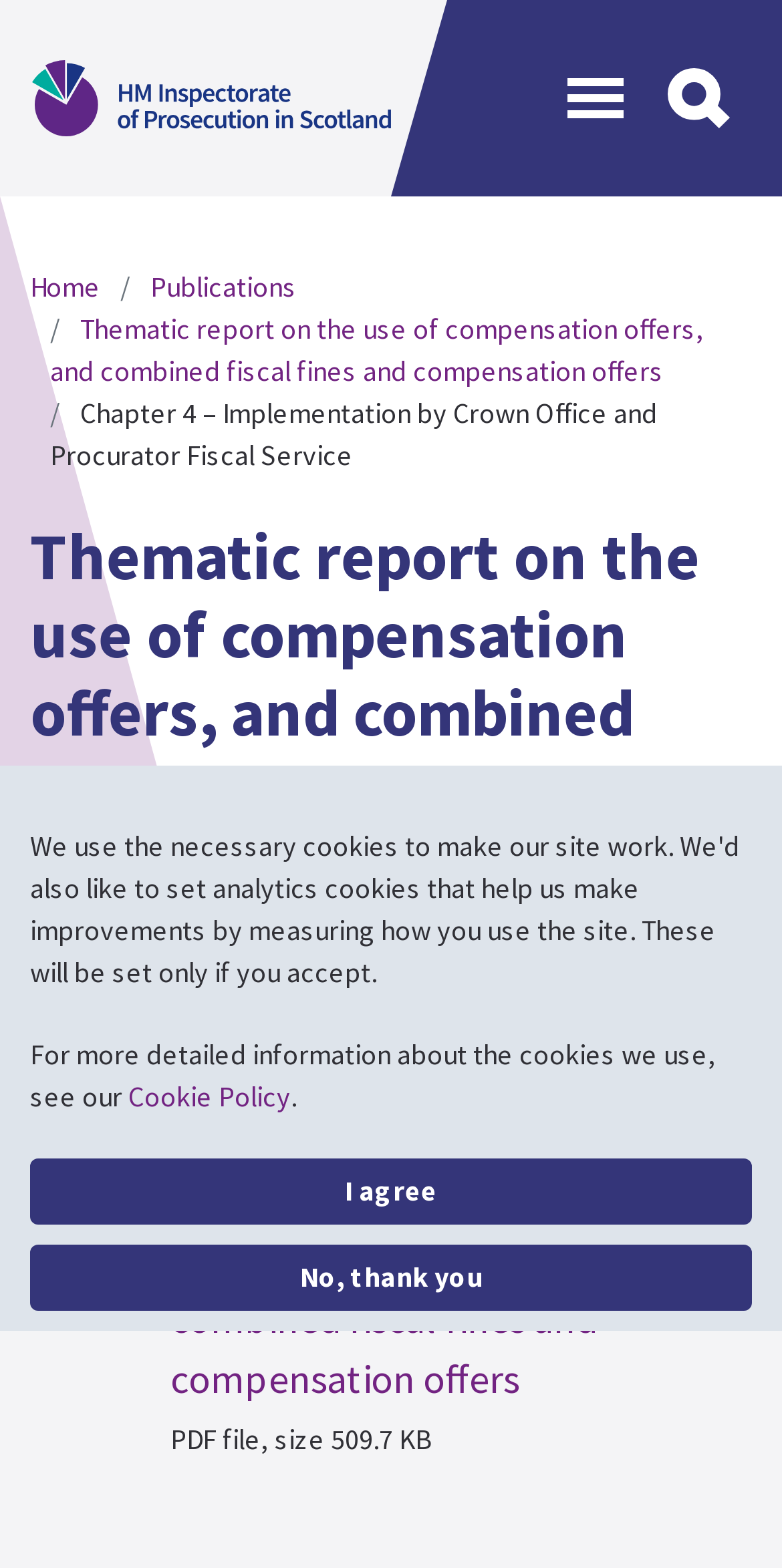Show the bounding box coordinates of the element that should be clicked to complete the task: "Search the site".

[0.827, 0.029, 0.962, 0.096]